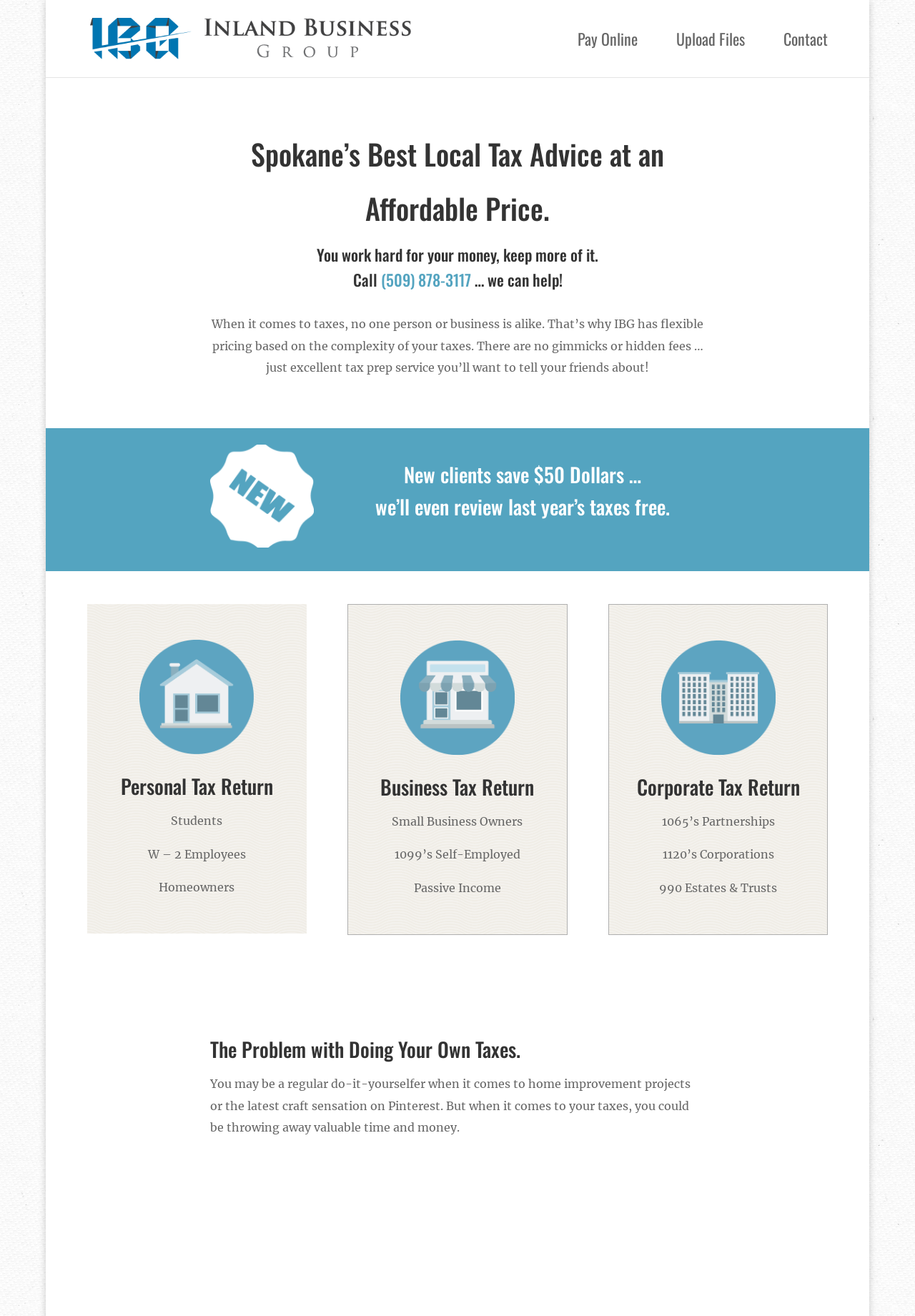Highlight the bounding box of the UI element that corresponds to this description: "Matthew Soberman".

None